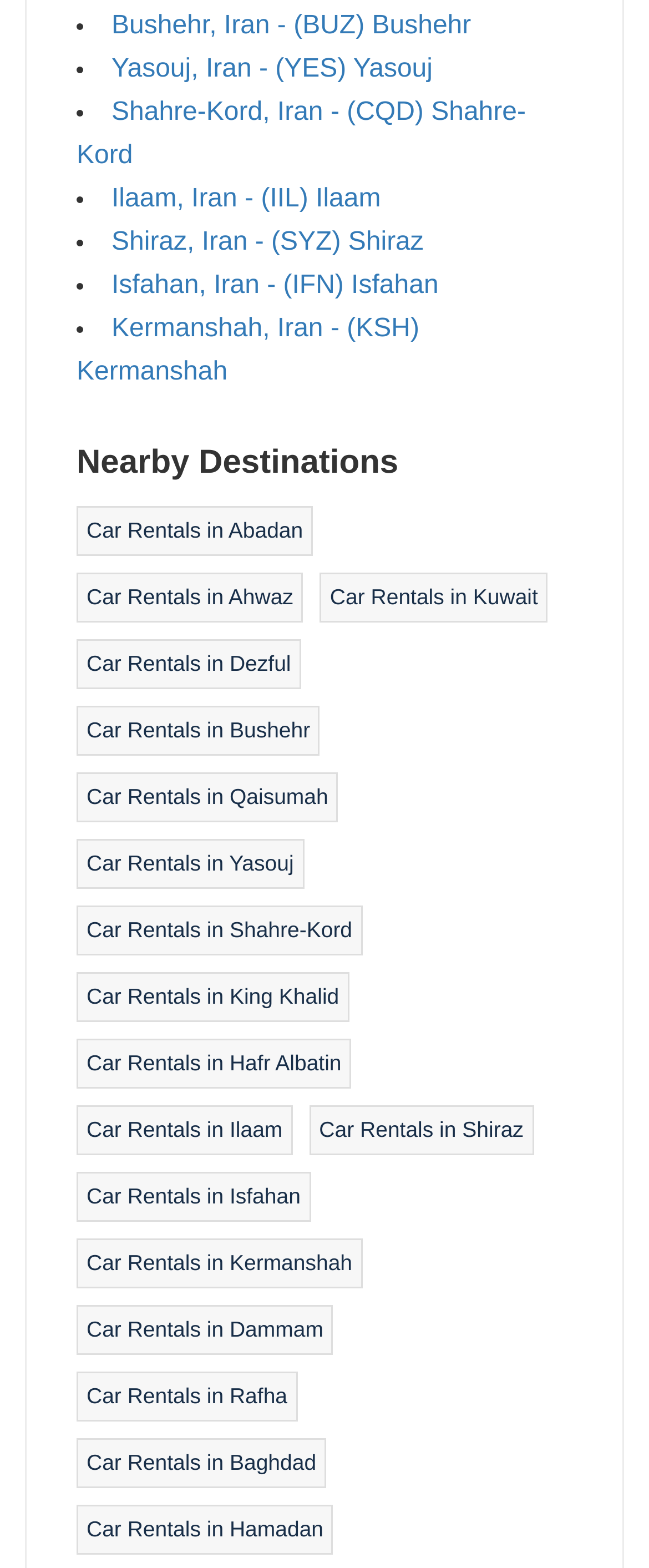Locate the bounding box coordinates of the clickable region necessary to complete the following instruction: "Go to Car Rentals in Isfahan". Provide the coordinates in the format of four float numbers between 0 and 1, i.e., [left, top, right, bottom].

[0.133, 0.754, 0.463, 0.77]